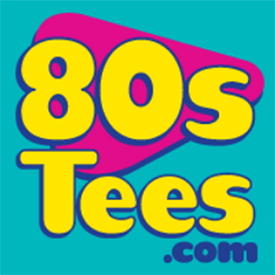Provide a short answer to the following question with just one word or phrase: What type of apparel does 80s Tees specialize in?

Retro fashion